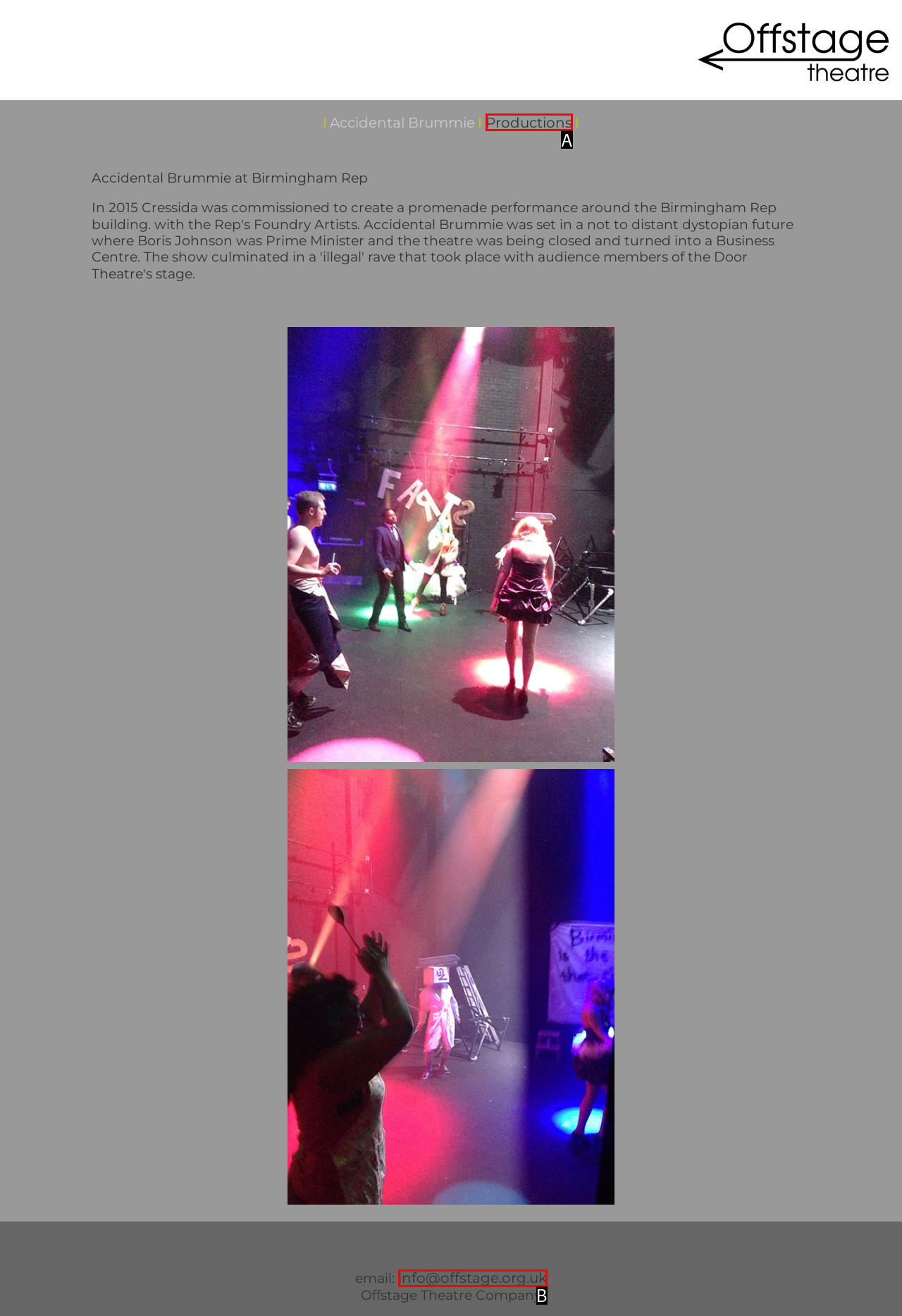Choose the HTML element that matches the description: info@offstage.org.uk
Reply with the letter of the correct option from the given choices.

B